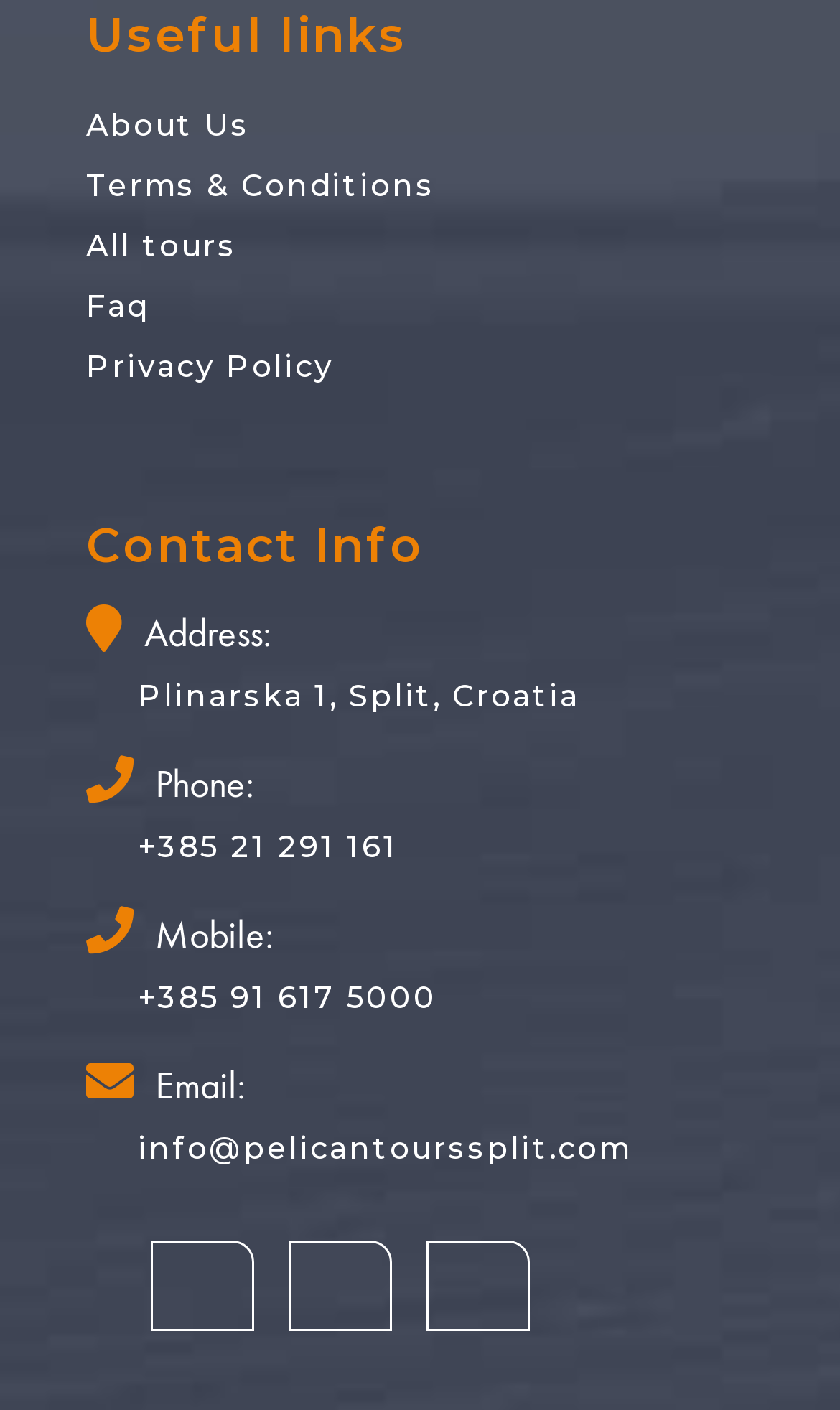Please provide a brief answer to the following inquiry using a single word or phrase:
What is the type of the last element in the 'Contact Info' section?

Image